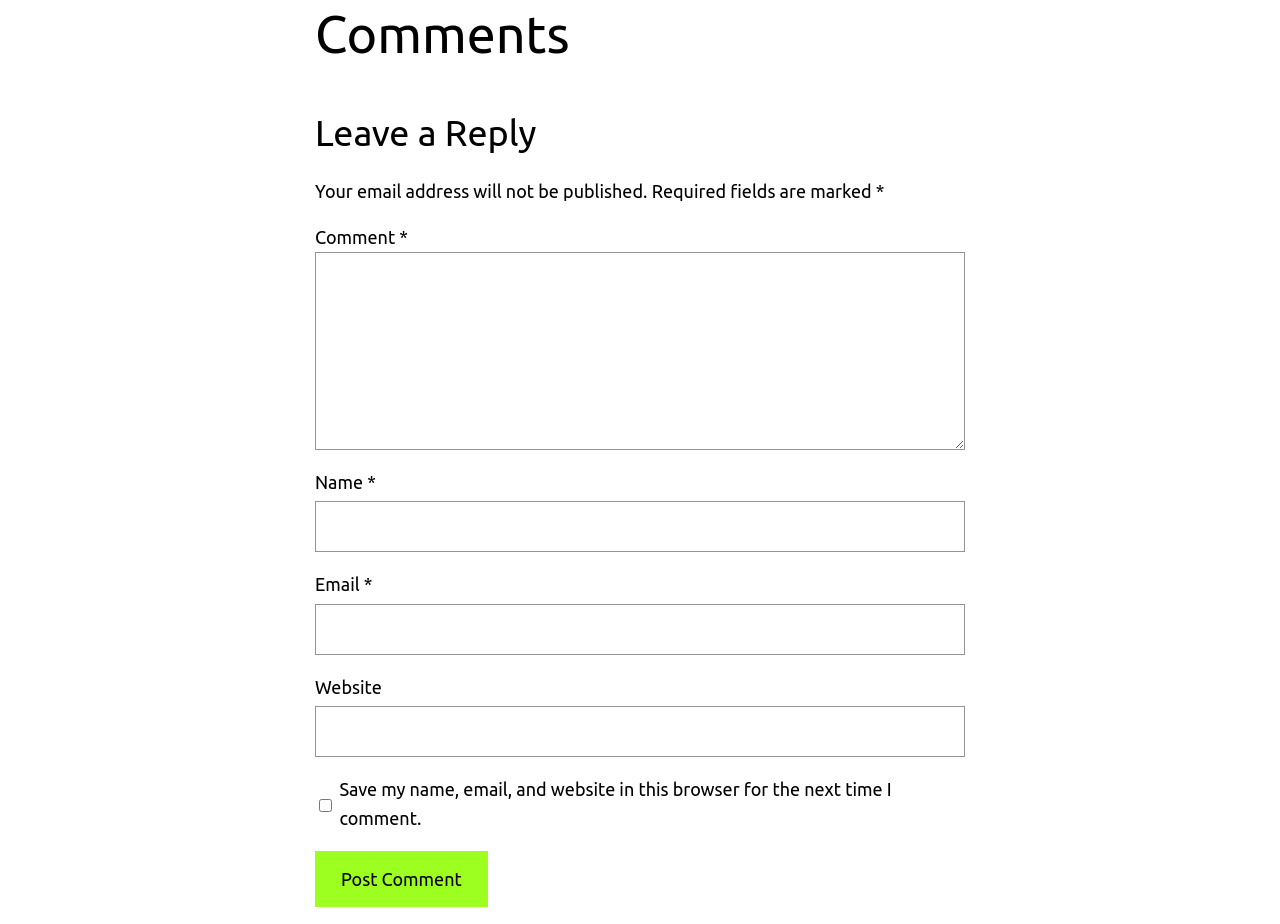Utilize the information from the image to answer the question in detail:
What information is required to leave a comment?

The webpage requires users to input their name, email, and comment, as indicated by the asterisk symbol next to each of these fields. These fields are marked as required, and users must fill them in to leave a comment.